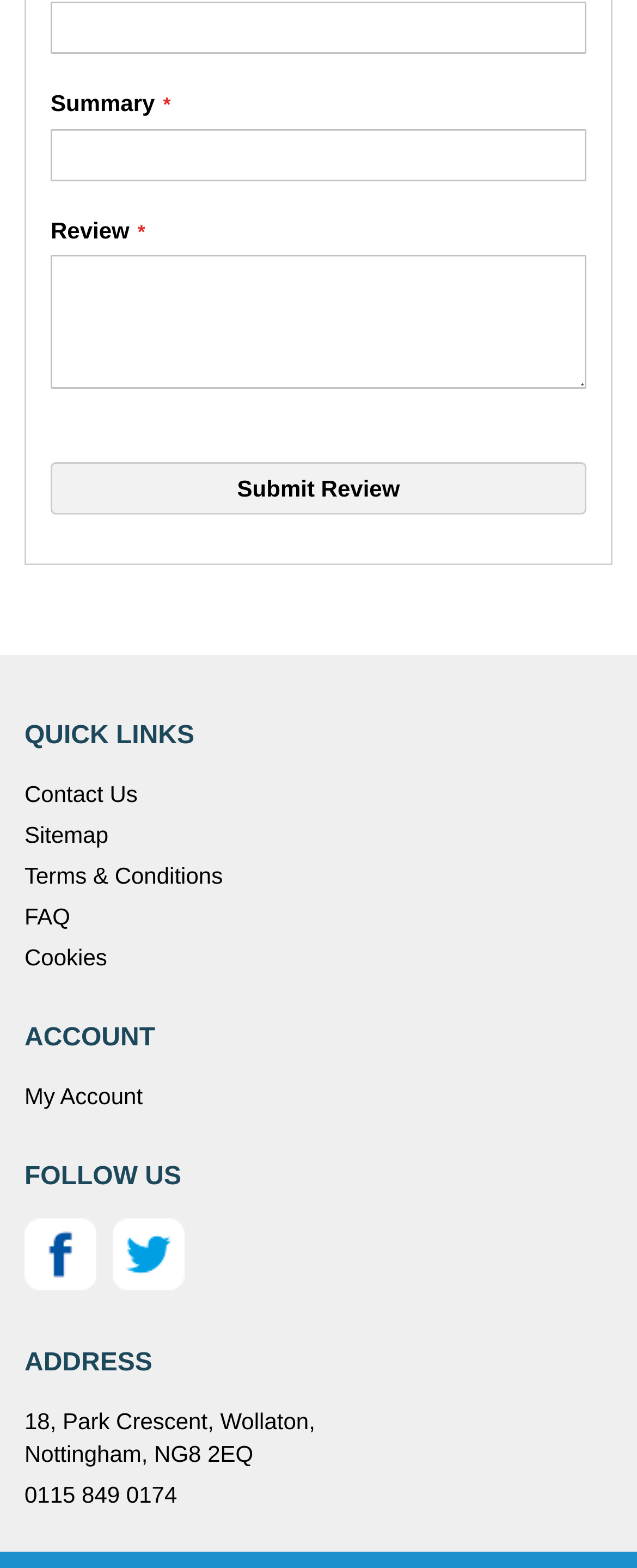Can you provide the bounding box coordinates for the element that should be clicked to implement the instruction: "Follow on Facebook"?

[0.038, 0.341, 0.151, 0.358]